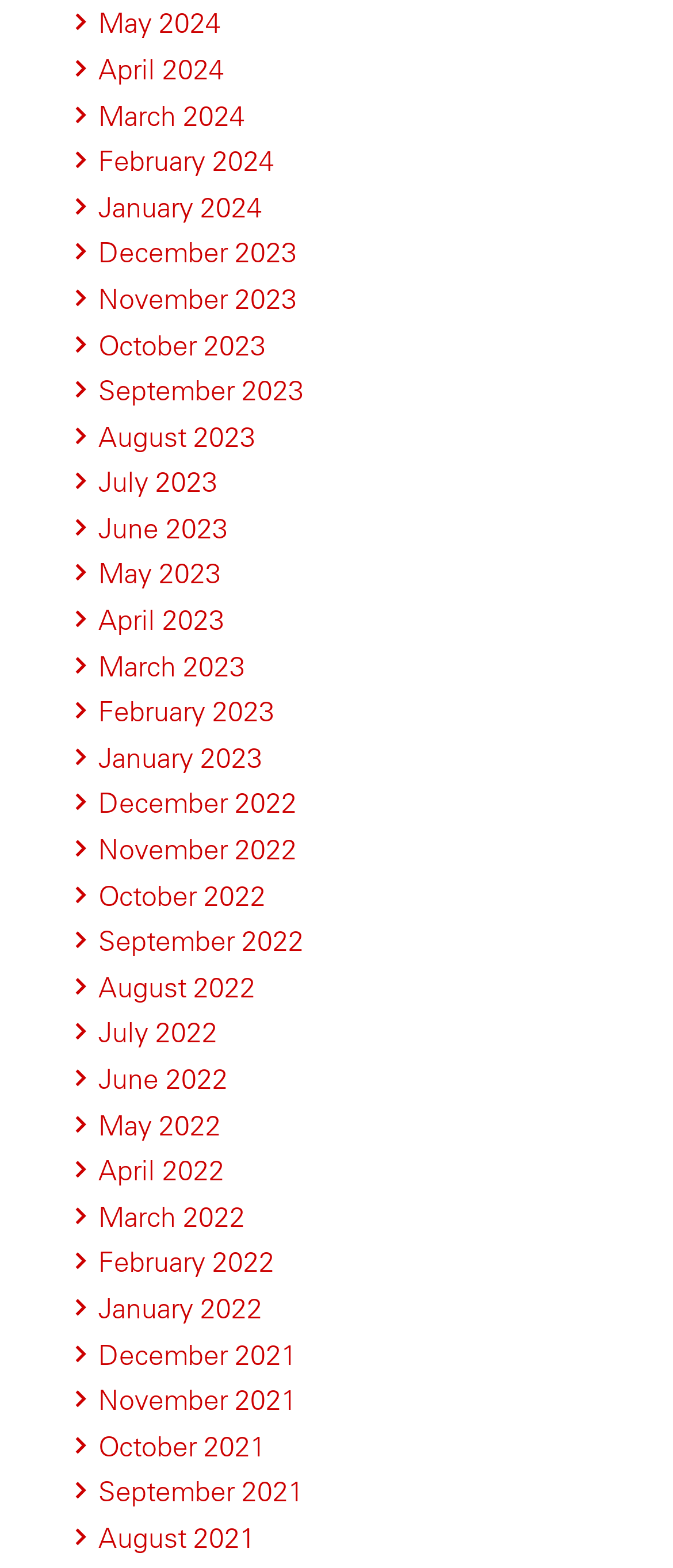Review the image closely and give a comprehensive answer to the question: How many links are there in the first row?

I analyzed the bounding box coordinates of the link elements and found that the first 5 links (May 2024 to January 2024) have similar y1 and y2 coordinates, indicating that they are in the same row.